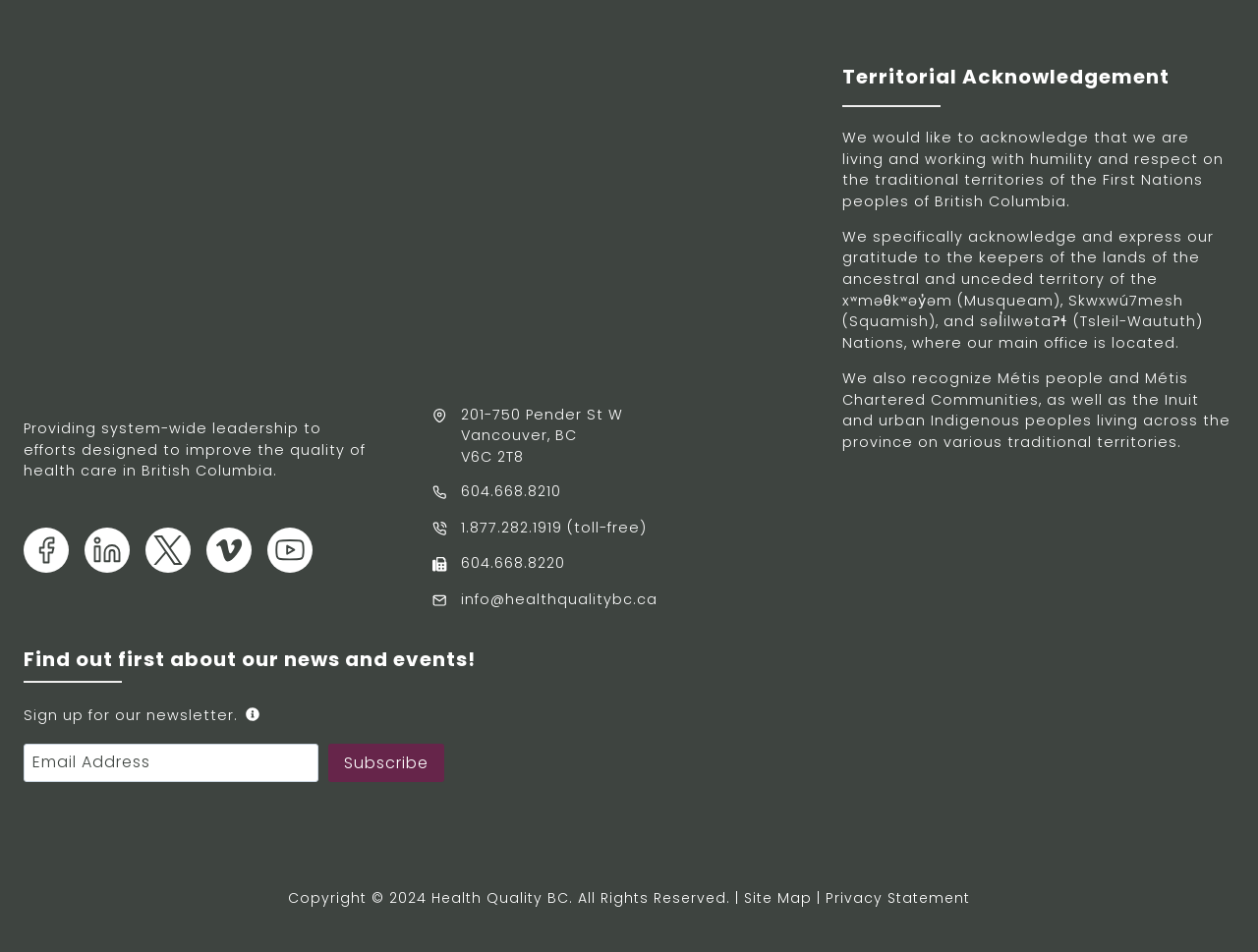Locate the bounding box of the UI element based on this description: "name="ci_email" placeholder="Email Address"". Provide four float numbers between 0 and 1 as [left, top, right, bottom].

[0.019, 0.781, 0.253, 0.821]